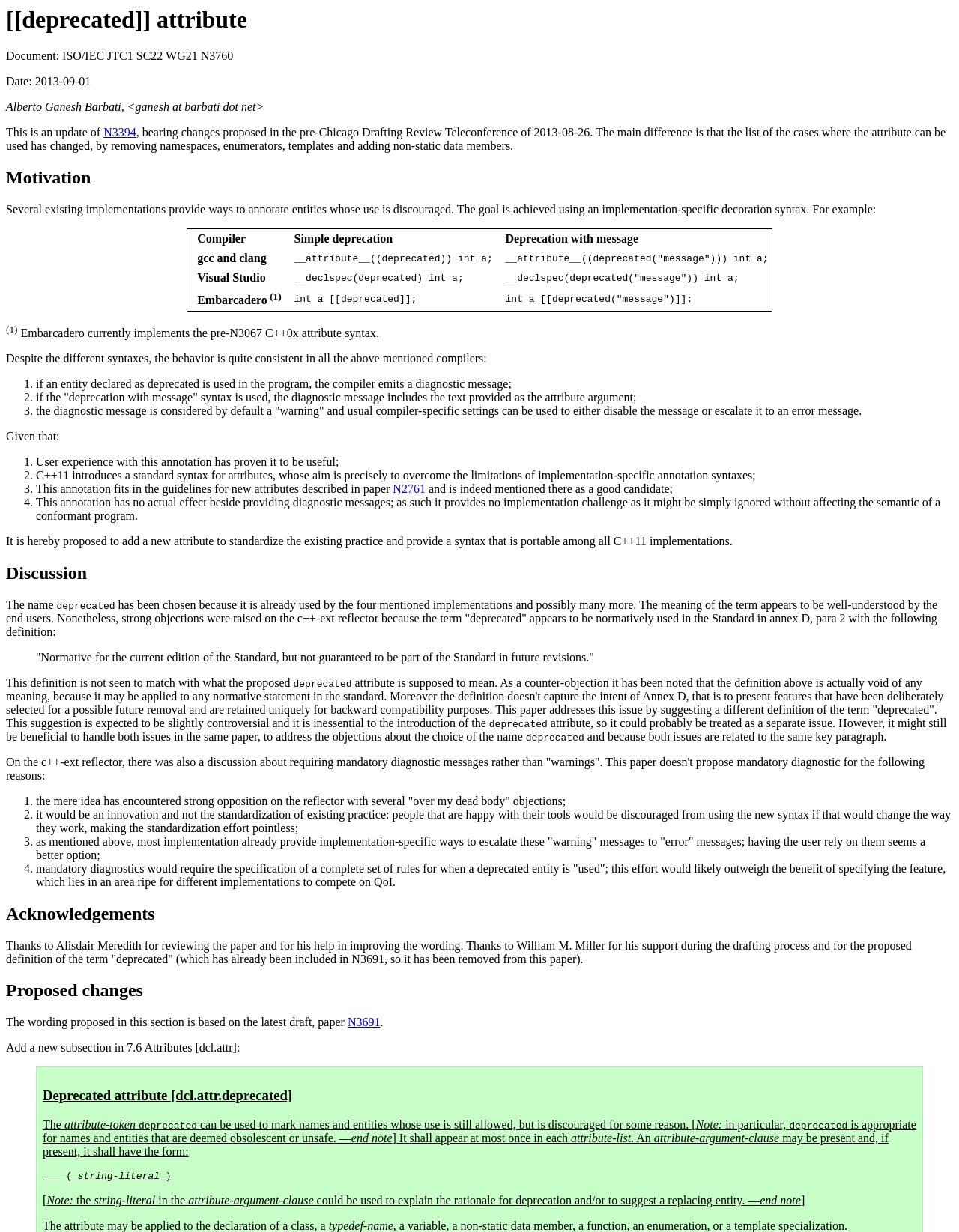What is the date of the document?
Using the visual information, answer the question in a single word or phrase.

2013-09-01